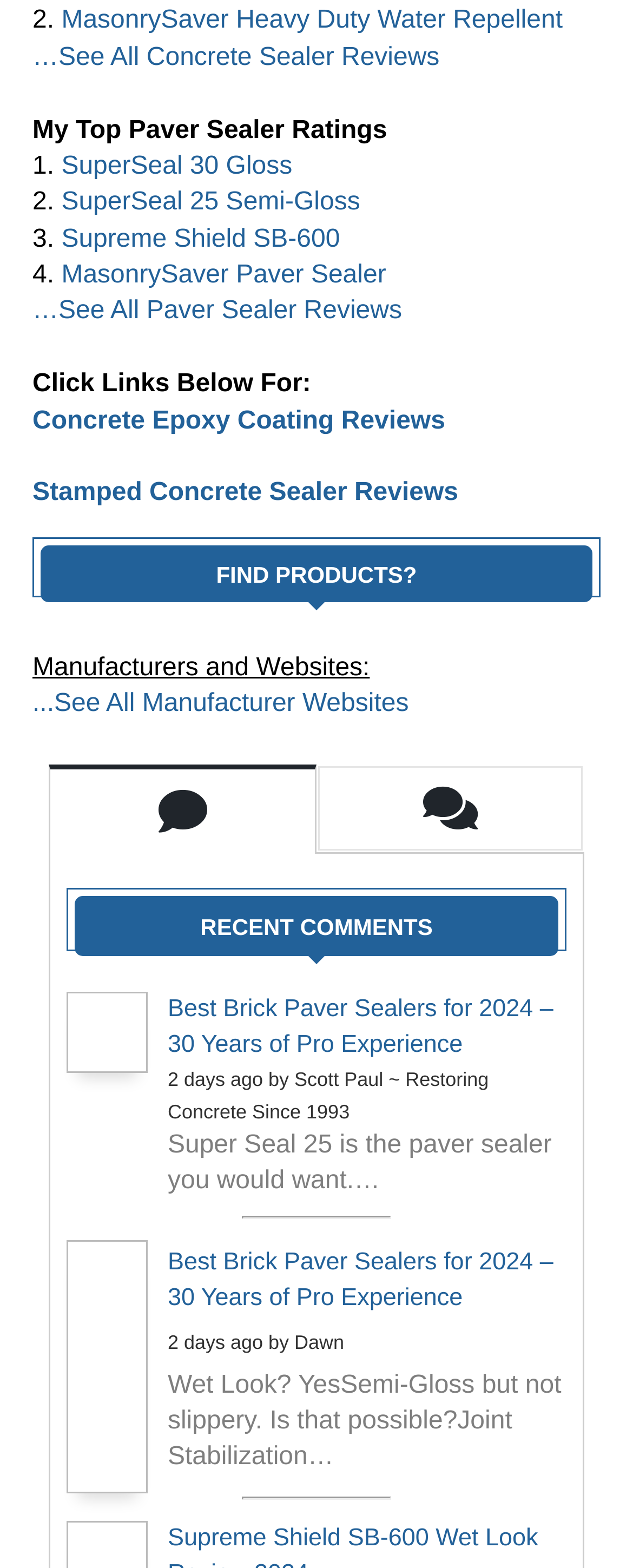How many paver sealer ratings are listed?
Give a one-word or short-phrase answer derived from the screenshot.

4